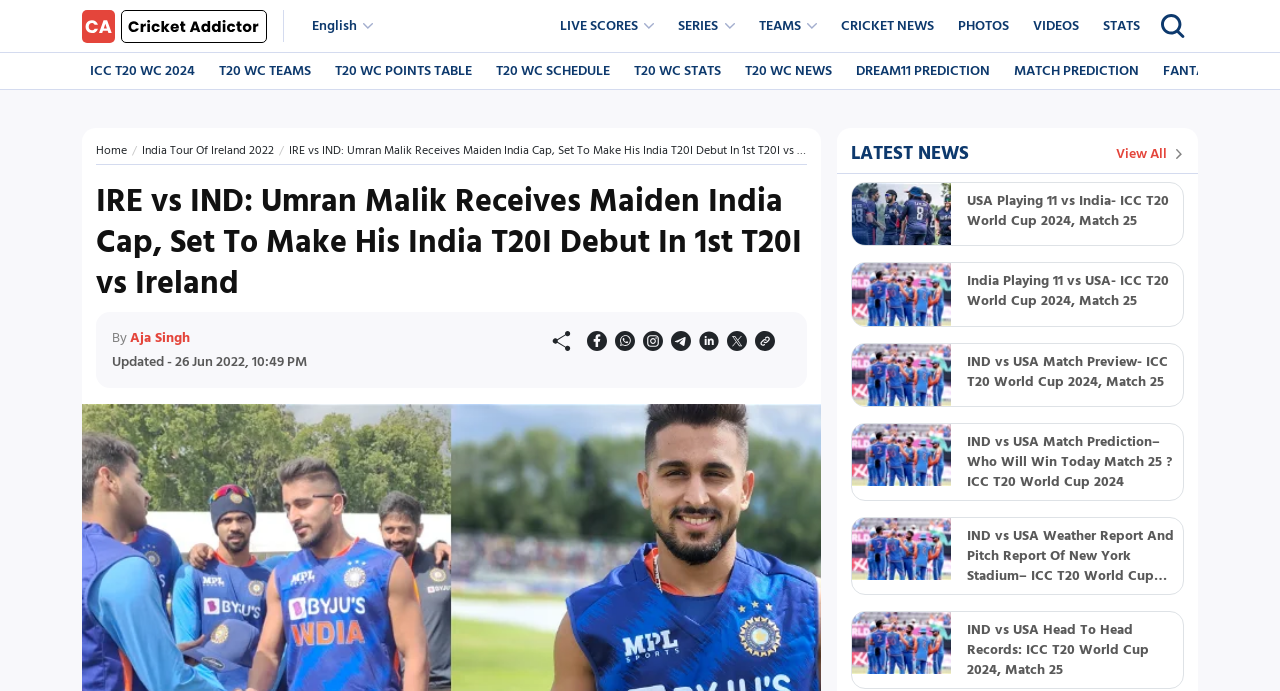Find the bounding box coordinates of the clickable area required to complete the following action: "Click the 'INDIA TOUR OF IRELAND 2022' link".

[0.111, 0.204, 0.214, 0.232]